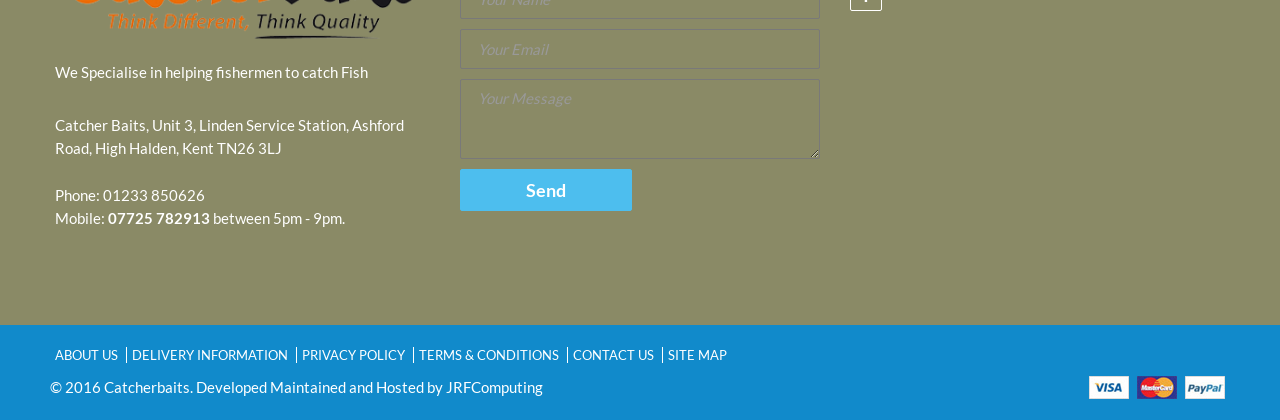Determine the bounding box for the UI element that matches this description: "title="Paypal"".

[0.926, 0.897, 0.957, 0.94]